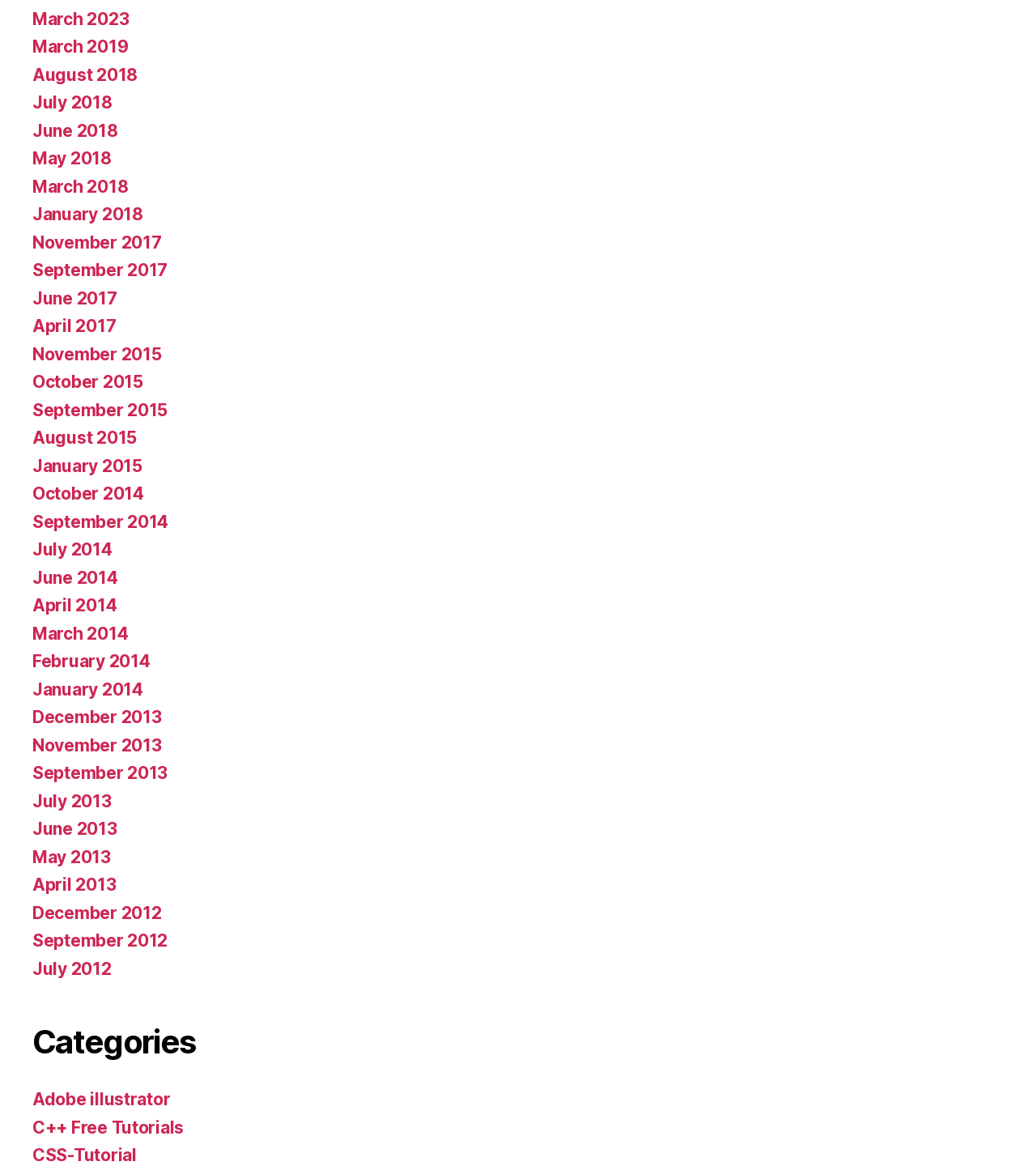How many categories are listed?
Please provide a single word or phrase as your answer based on the image.

3